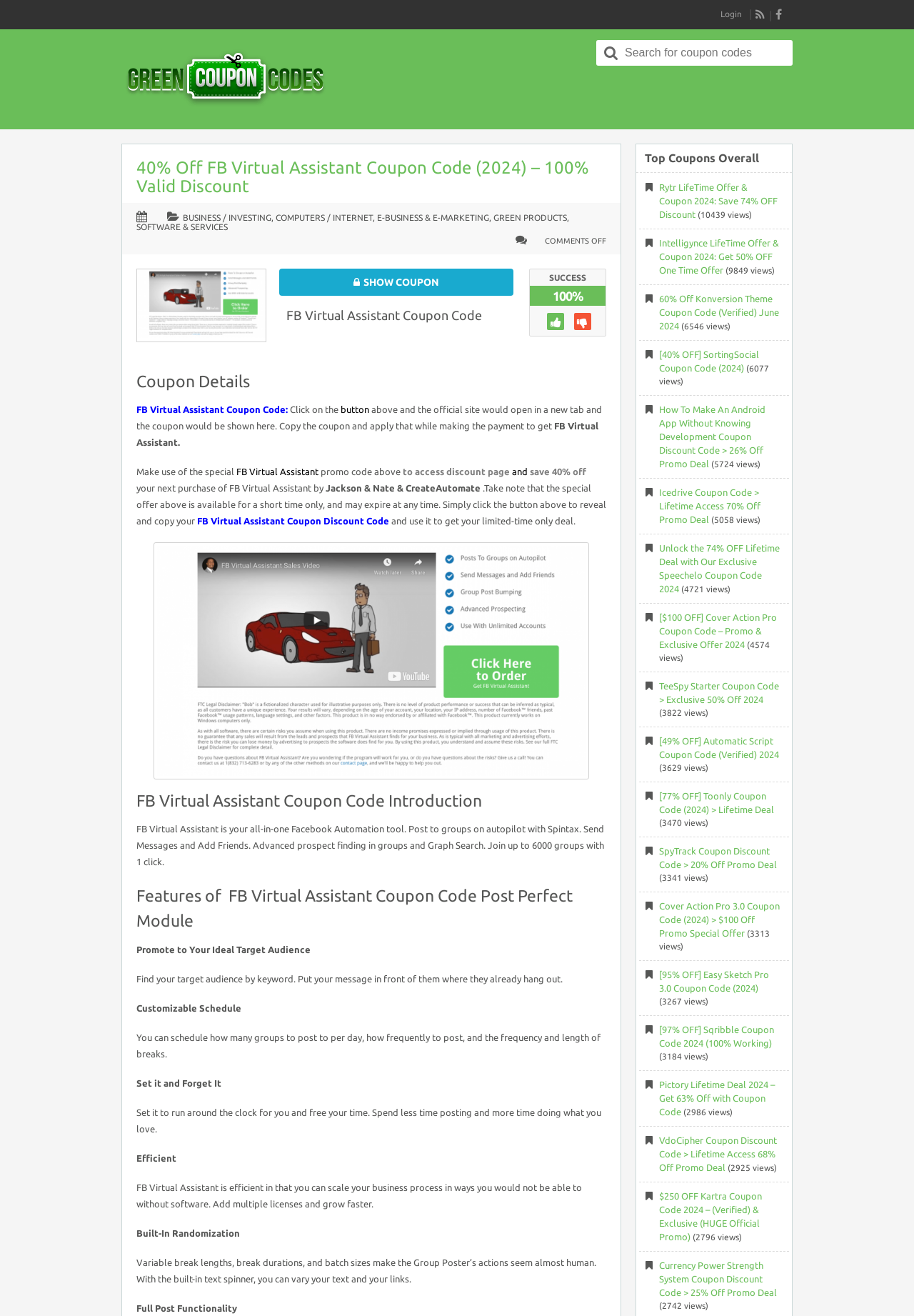From the webpage screenshot, predict the bounding box coordinates (top-left x, top-left y, bottom-right x, bottom-right y) for the UI element described here: Digital Nomad

None